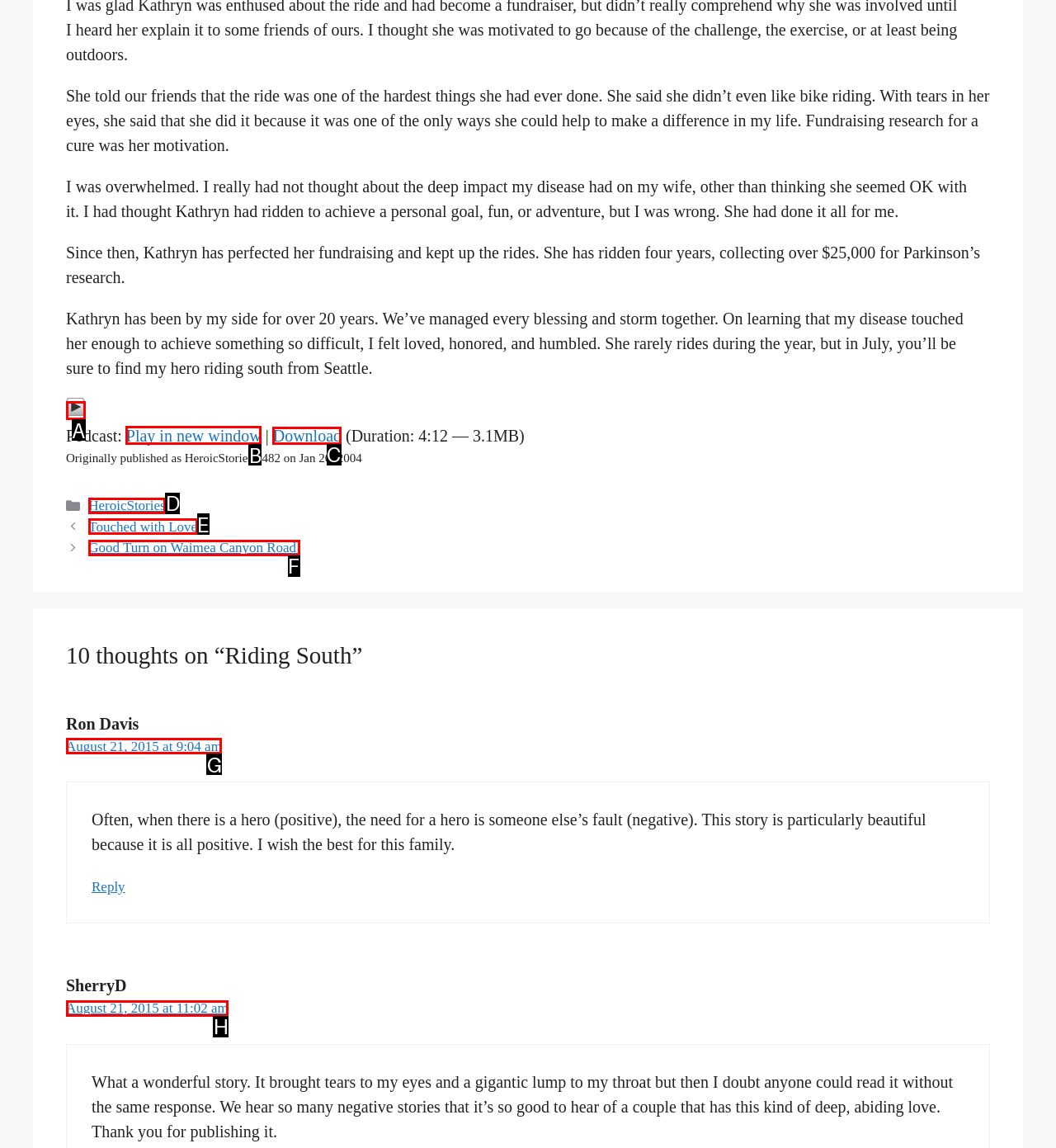Identify the HTML element that should be clicked to accomplish the task: Download the podcast
Provide the option's letter from the given choices.

C